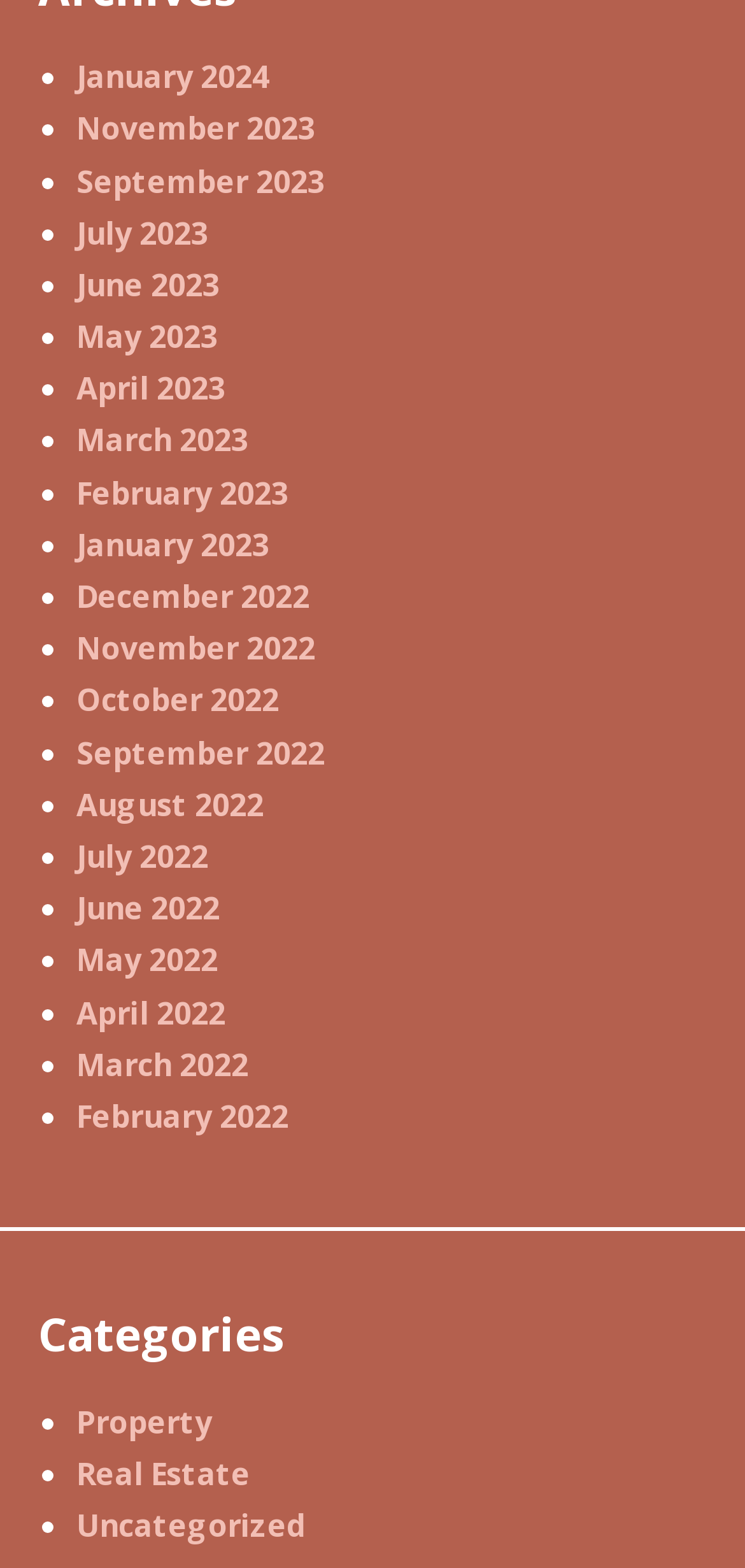Identify the bounding box coordinates of the clickable region to carry out the given instruction: "View November 2022".

[0.103, 0.4, 0.423, 0.427]